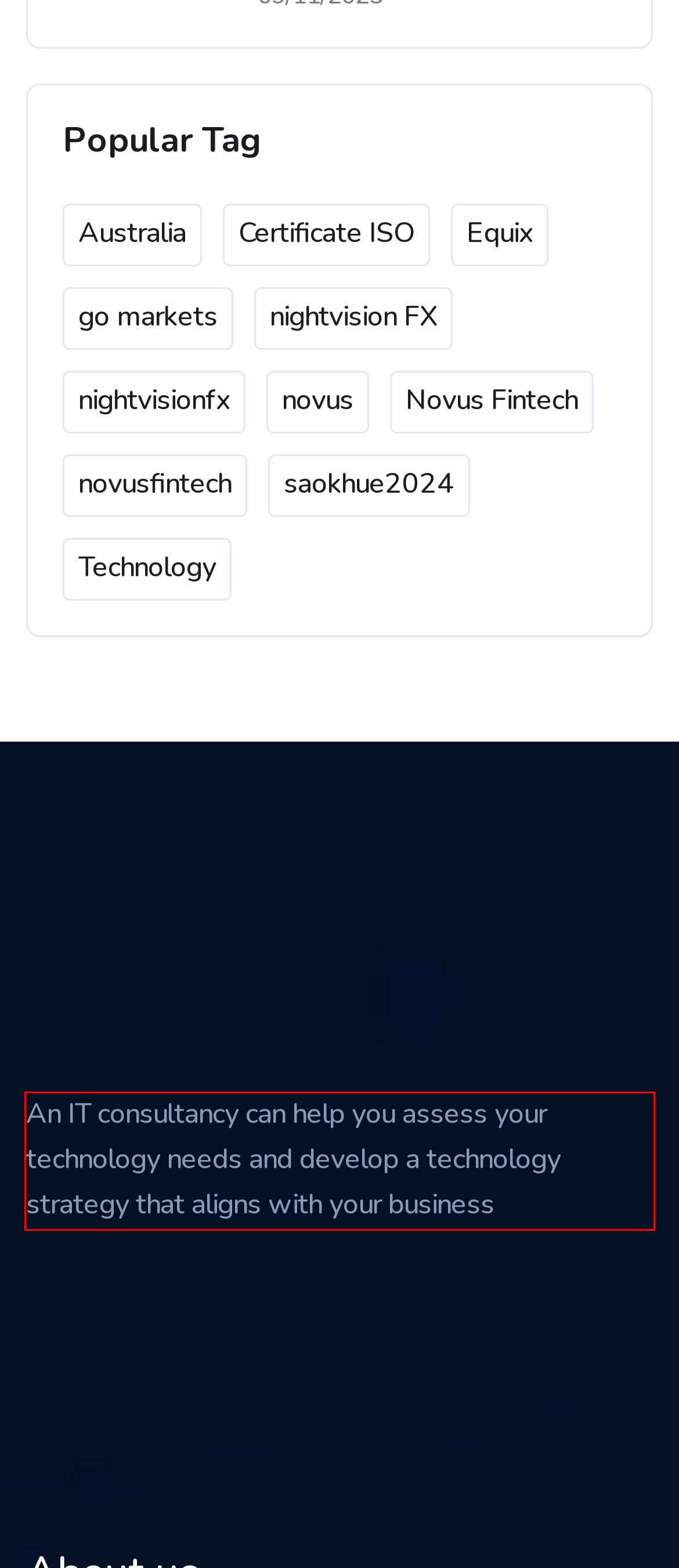Please look at the webpage screenshot and extract the text enclosed by the red bounding box.

An IT consultancy can help you assess your technology needs and develop a technology strategy that aligns with your business